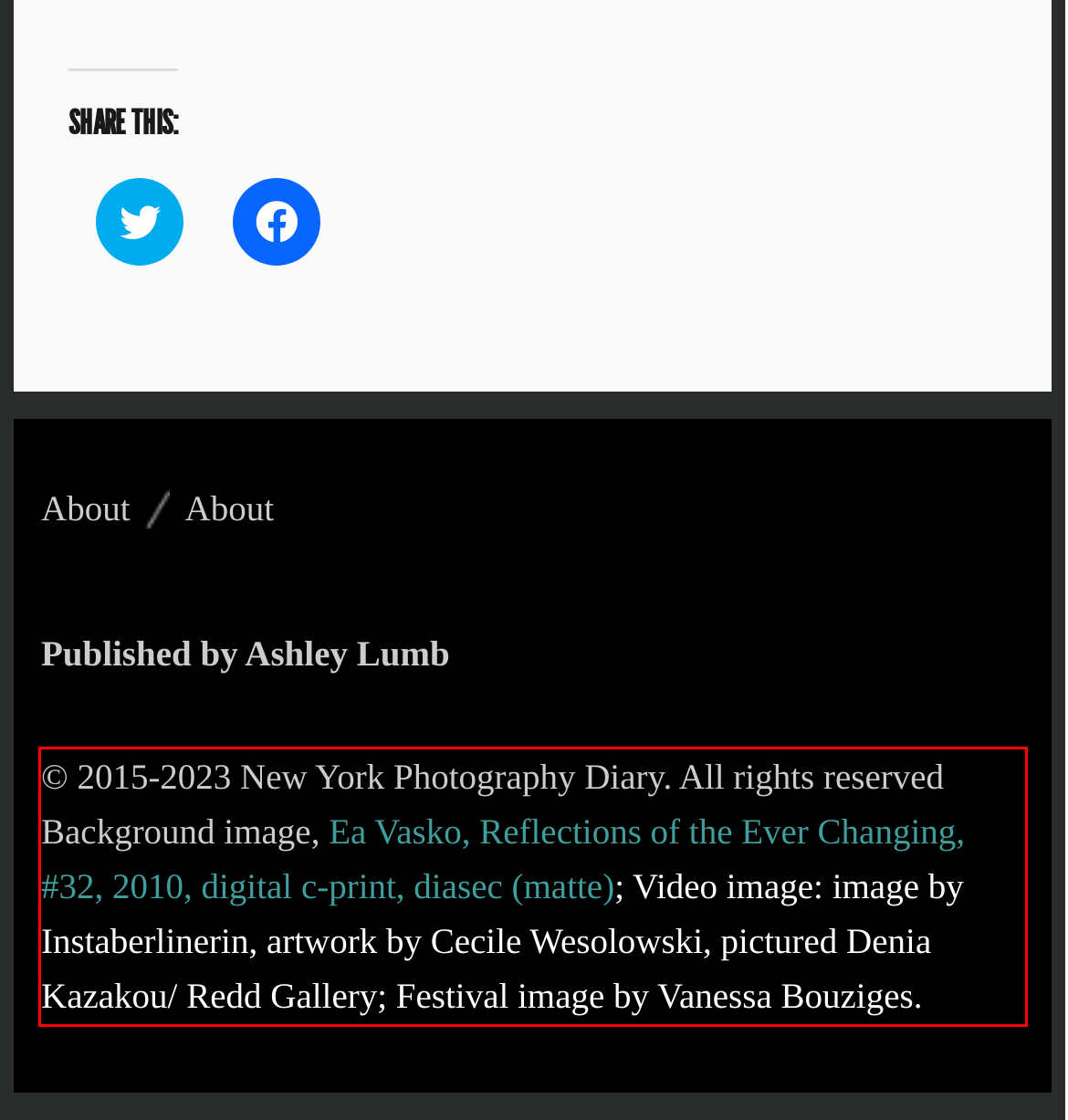Please identify and extract the text from the UI element that is surrounded by a red bounding box in the provided webpage screenshot.

© 2015-2023 New York Photography Diary. All rights reserved Background image, Ea Vasko, Reflections of the Ever Changing, #32, 2010, digital c-print, diasec (matte); Video image: image by Instaberlinerin, artwork by Cecile Wesolowski, pictured Denia Kazakou/ Redd Gallery; Festival image by Vanessa Bouziges.